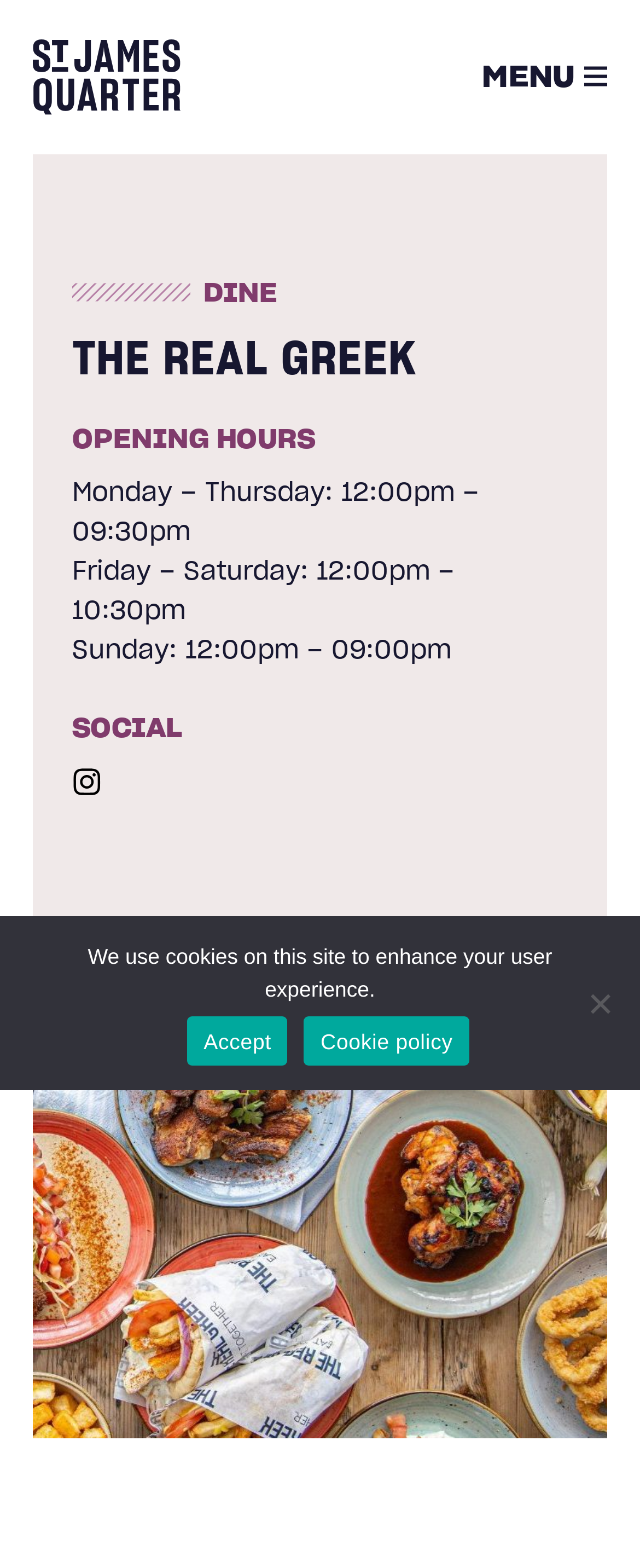What is the section below the menu?
Answer briefly with a single word or phrase based on the image.

OPENING HOURS